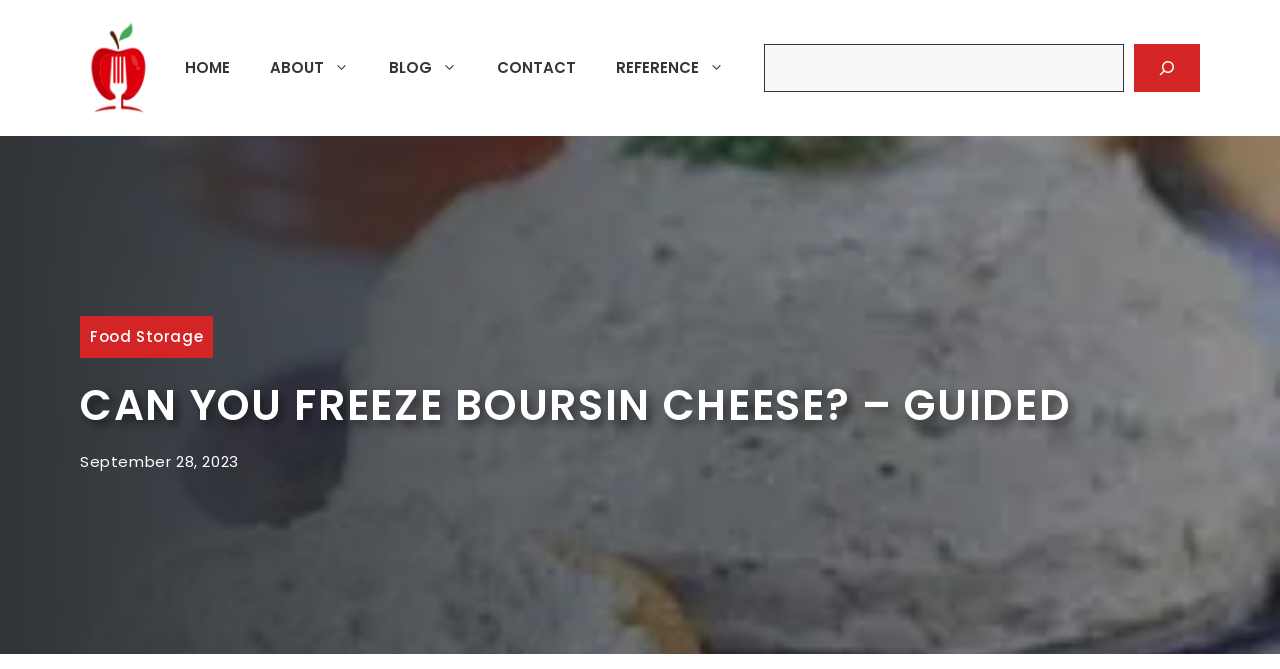Specify the bounding box coordinates (top-left x, top-left y, bottom-right x, bottom-right y) of the UI element in the screenshot that matches this description: Food Storage

[0.07, 0.487, 0.159, 0.519]